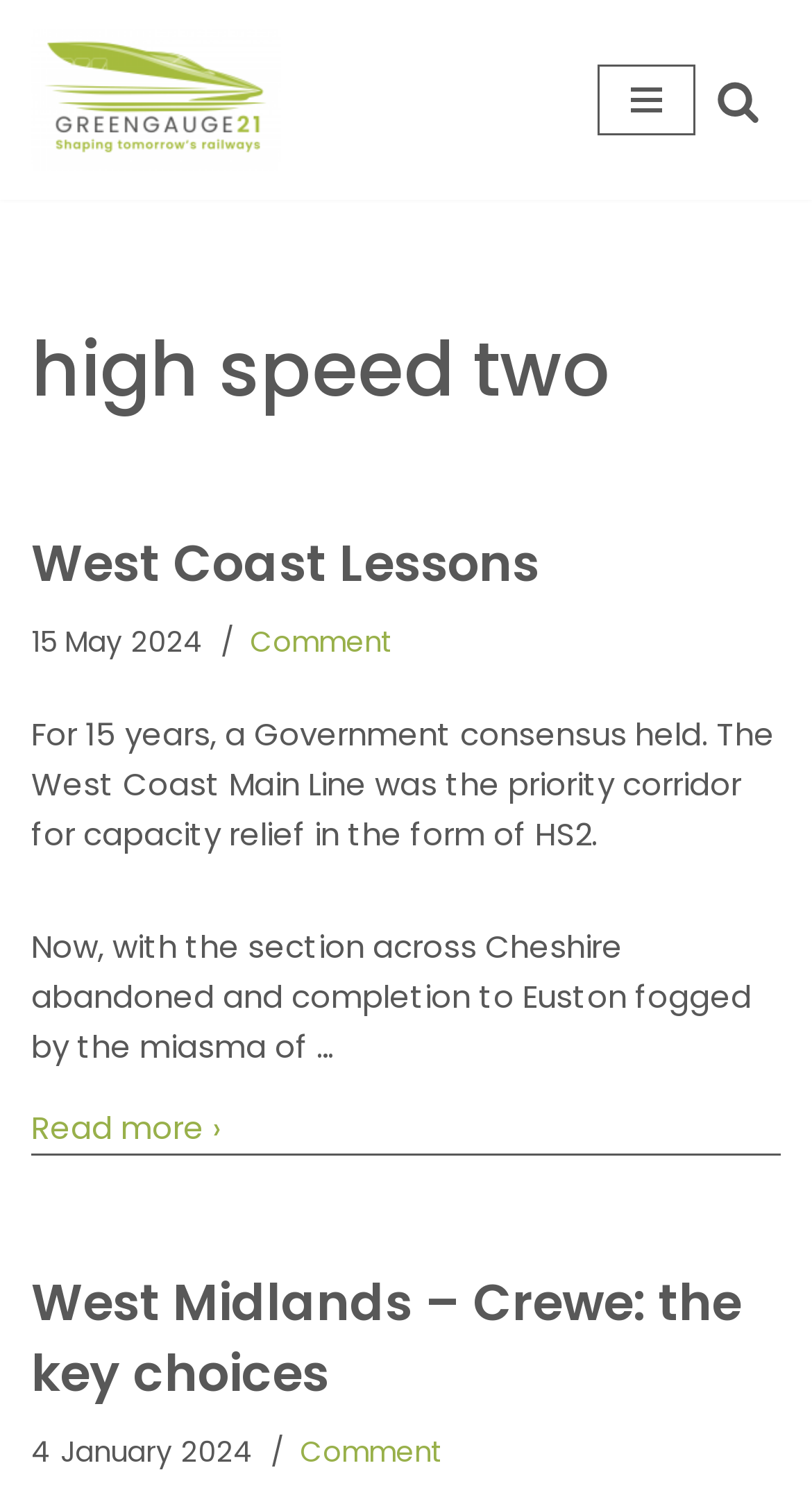Determine the bounding box coordinates for the area that should be clicked to carry out the following instruction: "Search for something".

[0.882, 0.052, 0.936, 0.082]